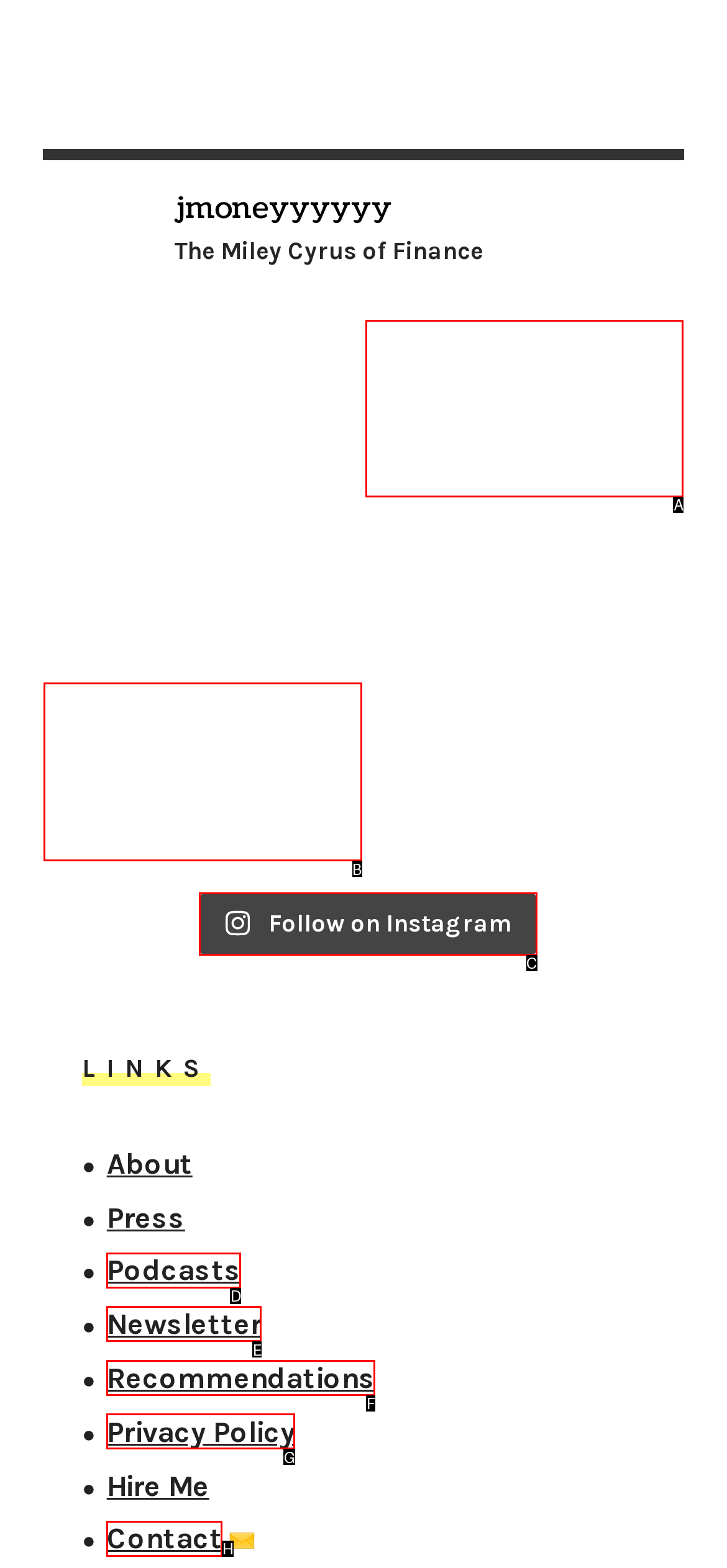Determine which HTML element to click to execute the following task: View the meditation challenge Answer with the letter of the selected option.

A